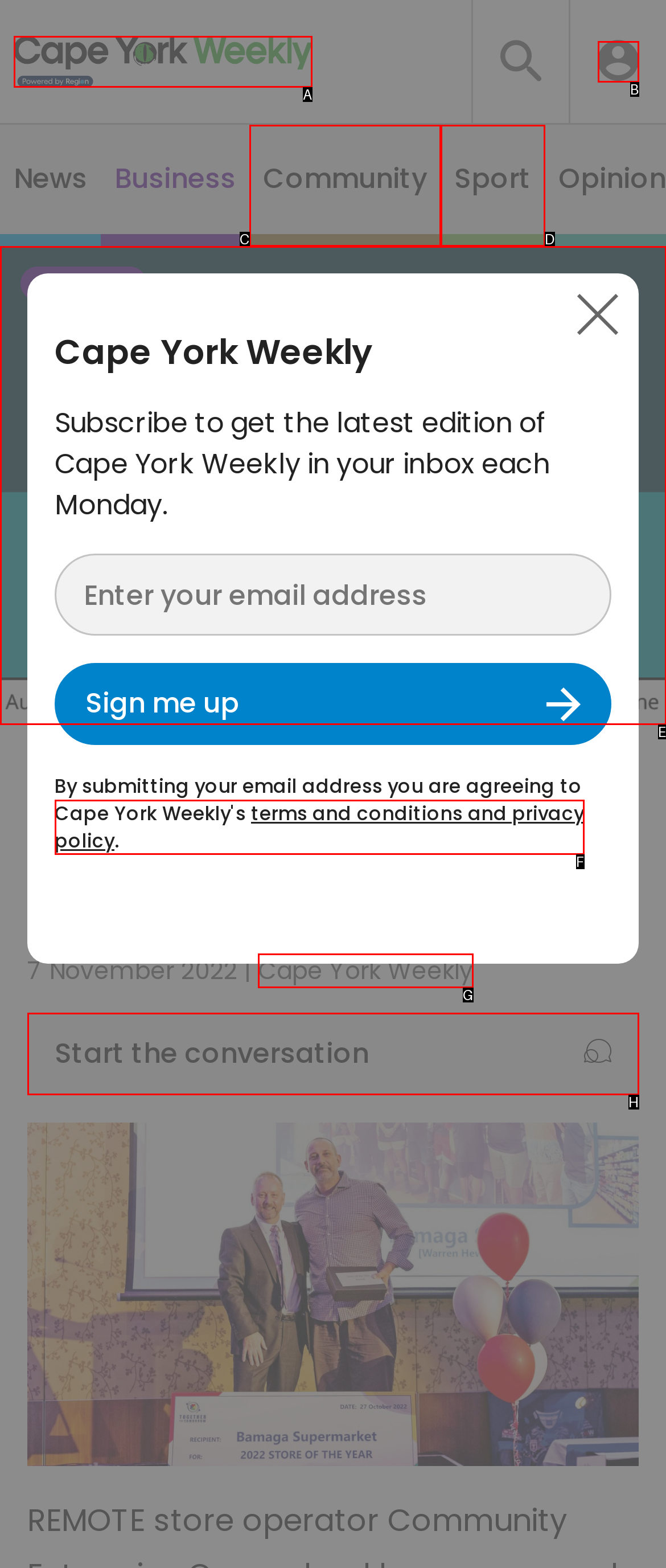Identify the UI element described as: title="Login to Cape York Weekly"
Answer with the option's letter directly.

B